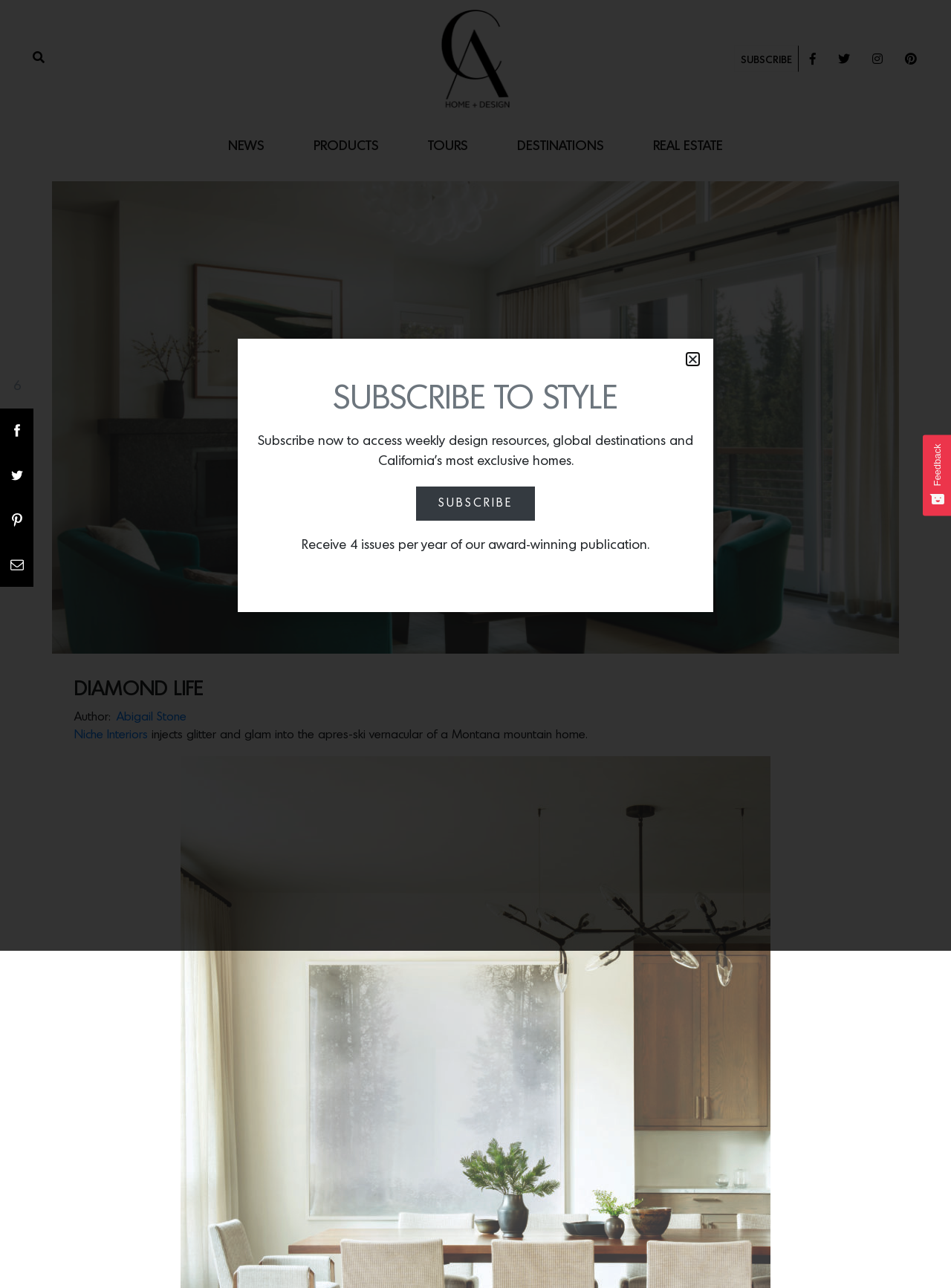Can you find the bounding box coordinates of the area I should click to execute the following instruction: "Visit California Home+Design website"?

[0.462, 0.005, 0.538, 0.087]